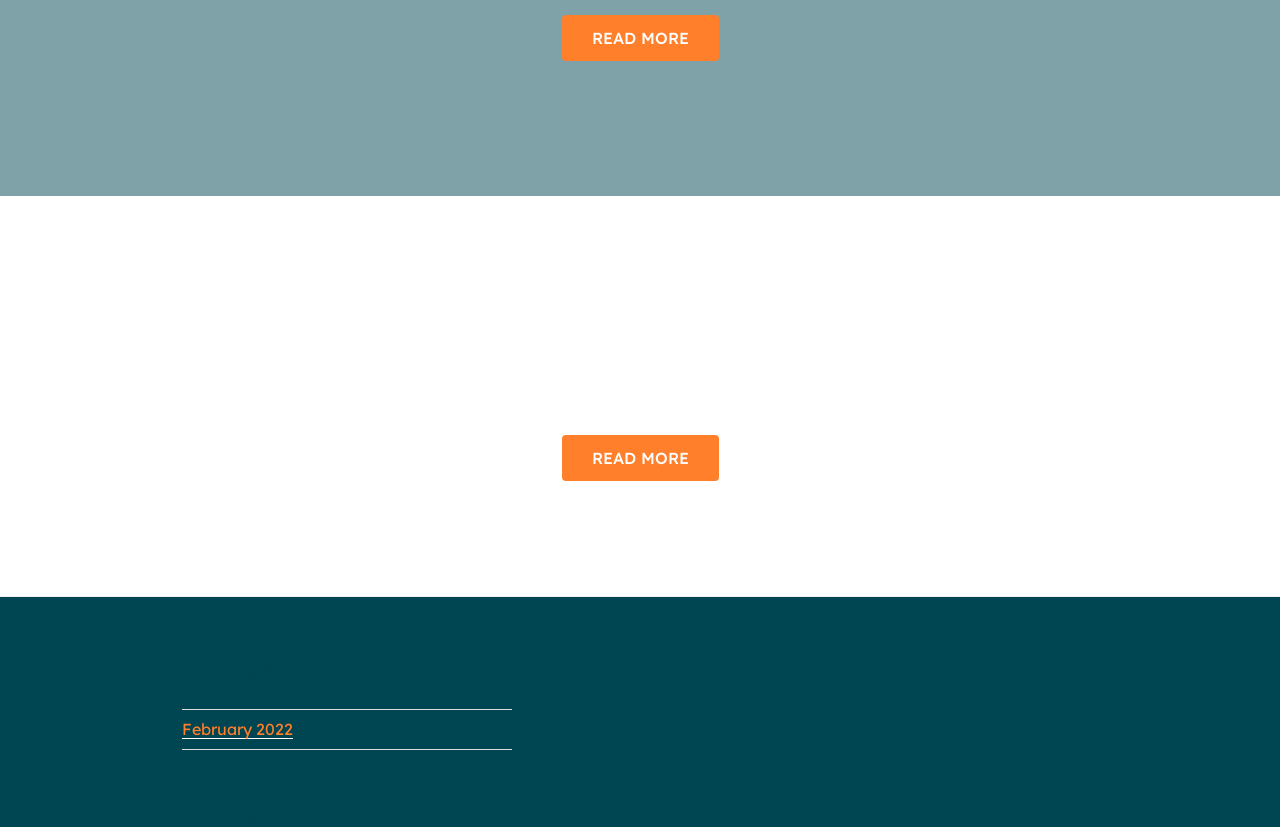From the element description: "READ MORE", extract the bounding box coordinates of the UI element. The coordinates should be expressed as four float numbers between 0 and 1, in the order [left, top, right, bottom].

[0.439, 0.018, 0.561, 0.074]